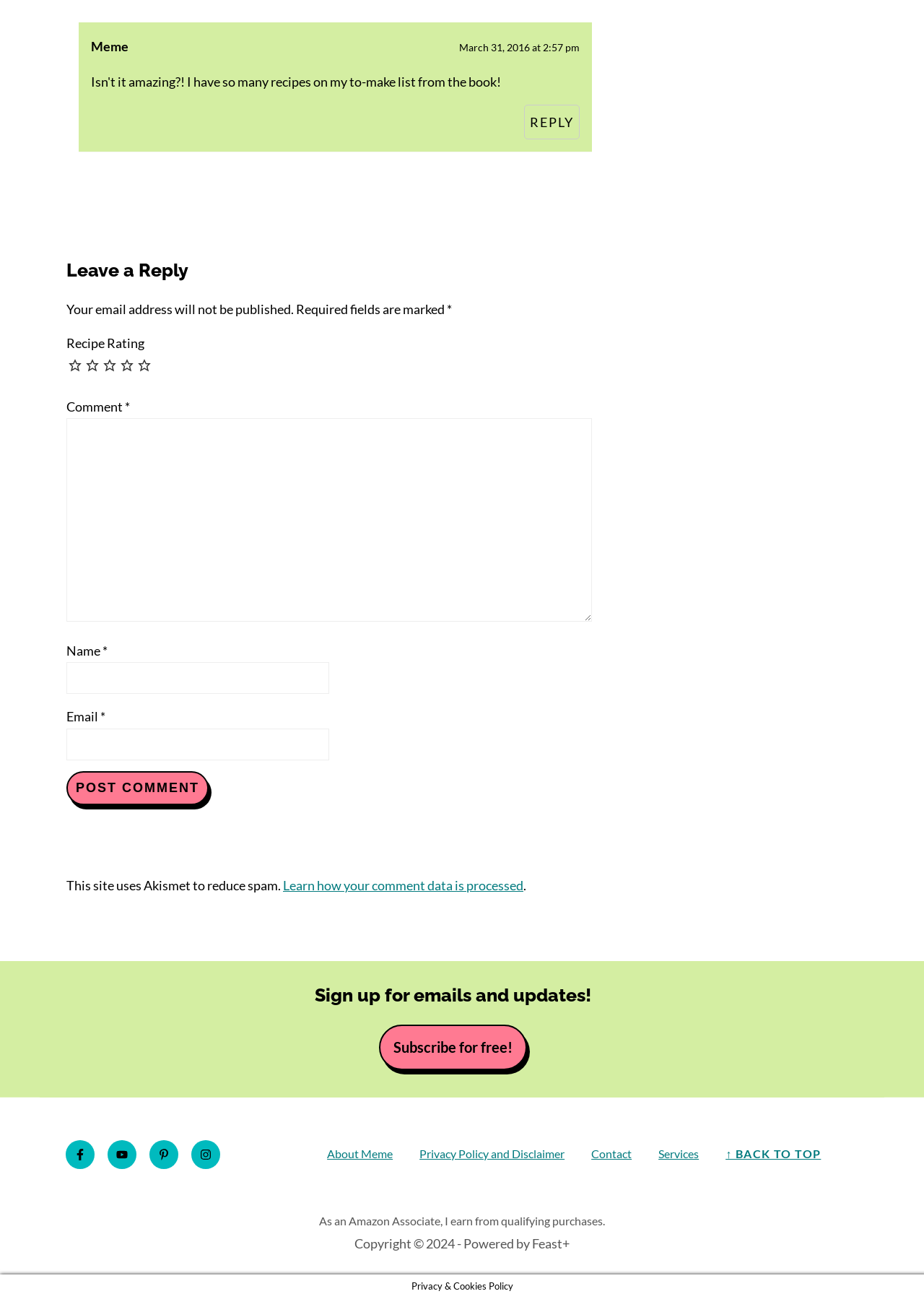Determine the bounding box coordinates for the clickable element to execute this instruction: "Reply to Meme". Provide the coordinates as four float numbers between 0 and 1, i.e., [left, top, right, bottom].

[0.567, 0.08, 0.627, 0.107]